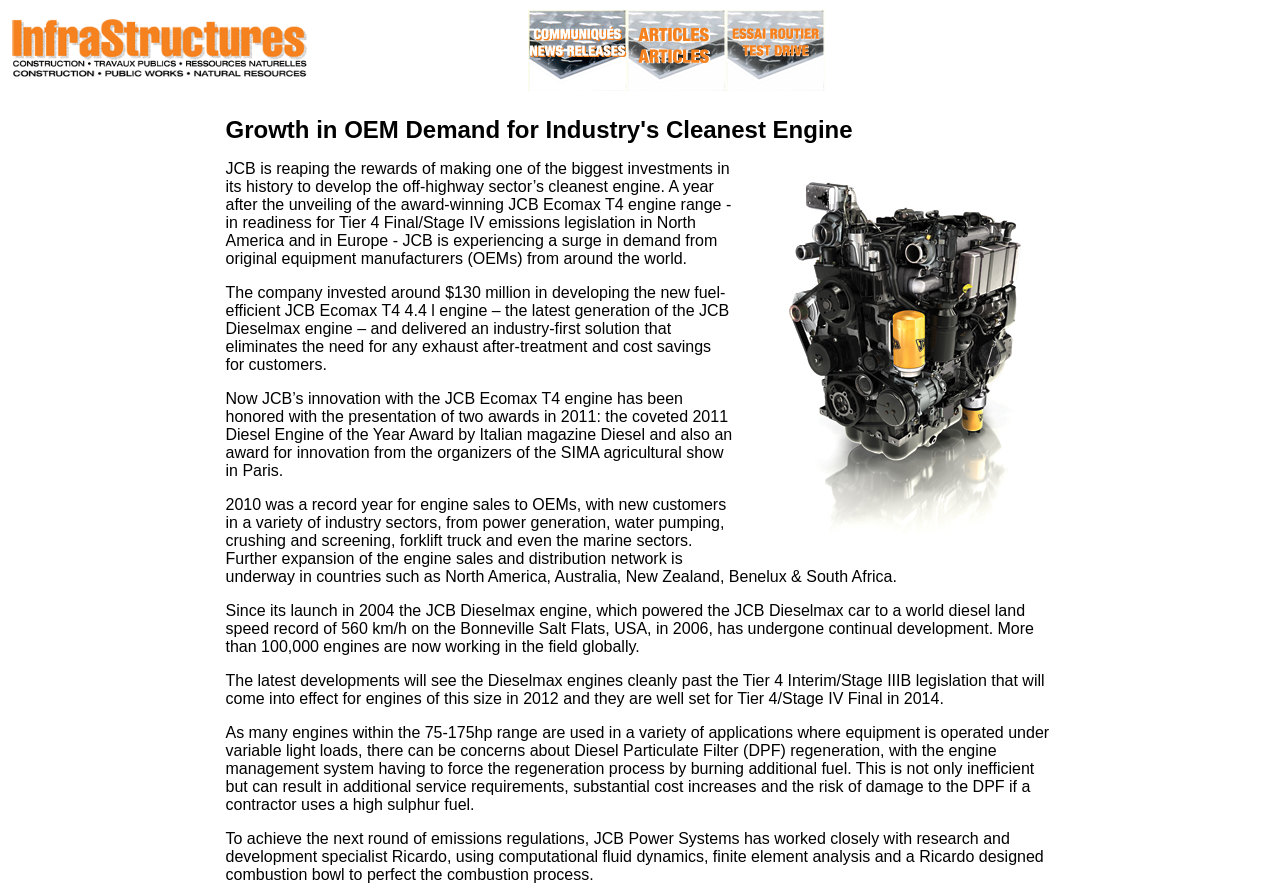Explain the webpage's layout and main content in detail.

The webpage appears to be a news article or blog post about InfraStructures, specifically discussing growth in OEM demand for the industry's cleanest engine in May 2011. 

At the top of the page, there is a table with three columns. In the first column, there is a link accompanied by an image. In the second column, there are three links, each accompanied by an image. These links and images are positioned side by side, taking up most of the width of the column. In the third column, there is a small amount of text. 

The images are relatively small, positioned near the top of the page, and are scattered across the width of the page. The links are placed adjacent to their corresponding images. The text is sparse, with some empty spaces between the elements, and is mostly concentrated in the top section of the page.